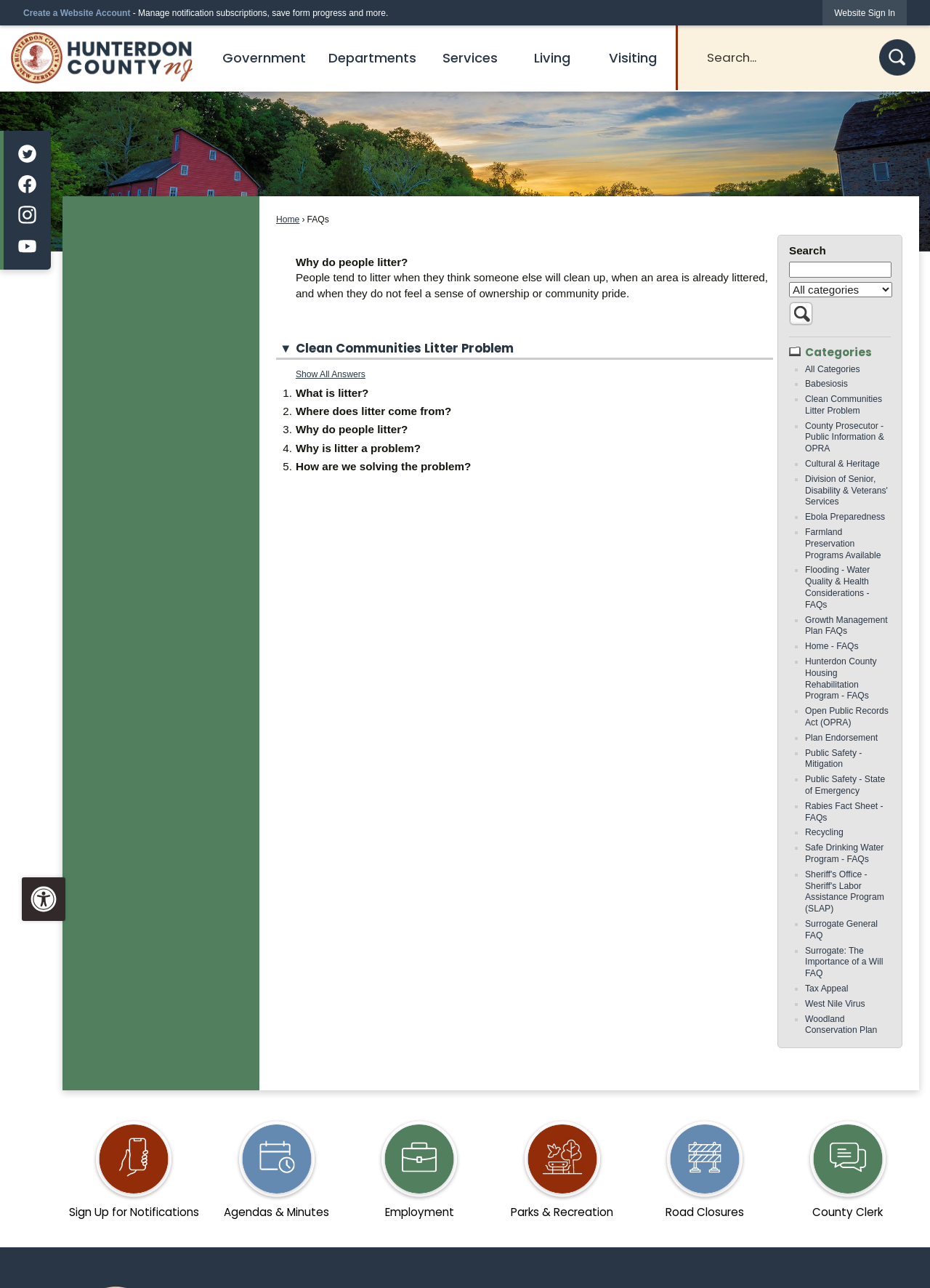Provide a thorough description of the webpage you see.

This webpage is about FAQs, specifically focusing on the question "Why do people litter?" At the top, there is a navigation menu with links to "Home", "Government", "Departments", "Services", "Living", and "Visiting". Below the navigation menu, there is a search bar with a search button and a category filter dropdown menu.

On the left side of the page, there is a section with links to various categories, including "All Categories", "Babesiosis", "Clean Communities Litter Problem", and many others. Each category has a list marker (■) next to it.

The main content of the page is a list of FAQs, with each question having a link to its corresponding answer. The questions are organized alphabetically, and they cover a wide range of topics, including "Flooding - Water Quality & Health Considerations - FAQs", "Growth Management Plan FAQs", "Home - FAQs", and many others.

At the top right corner of the page, there is a Hunterdon County logo next to the text "Hunterdon County NJ". Below the logo, there are buttons to "Create a Website Account" and "Website Sign In". There is also a link to "Skip to Main Content" at the very top of the page.